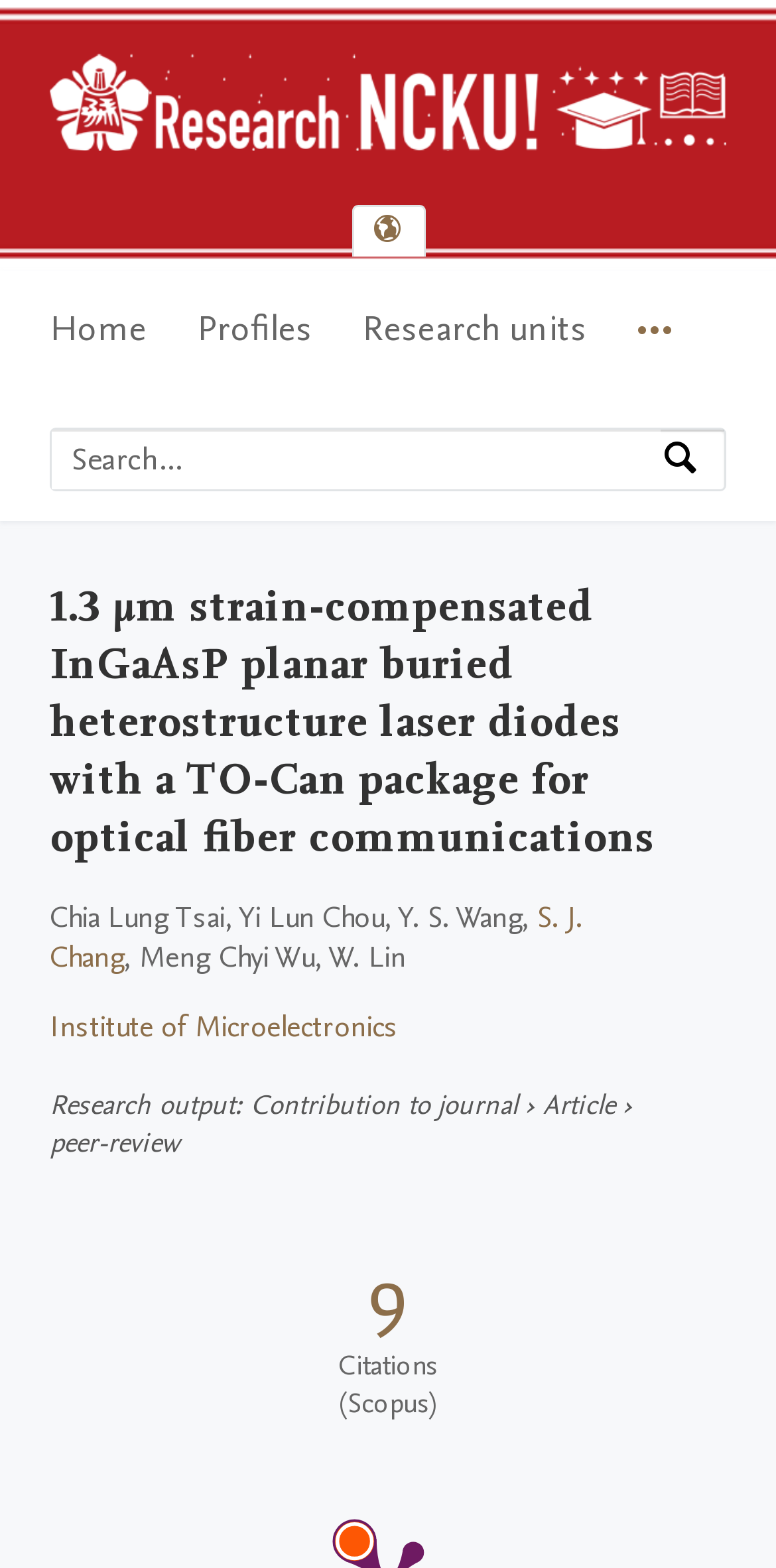How many authors are listed?
By examining the image, provide a one-word or phrase answer.

5